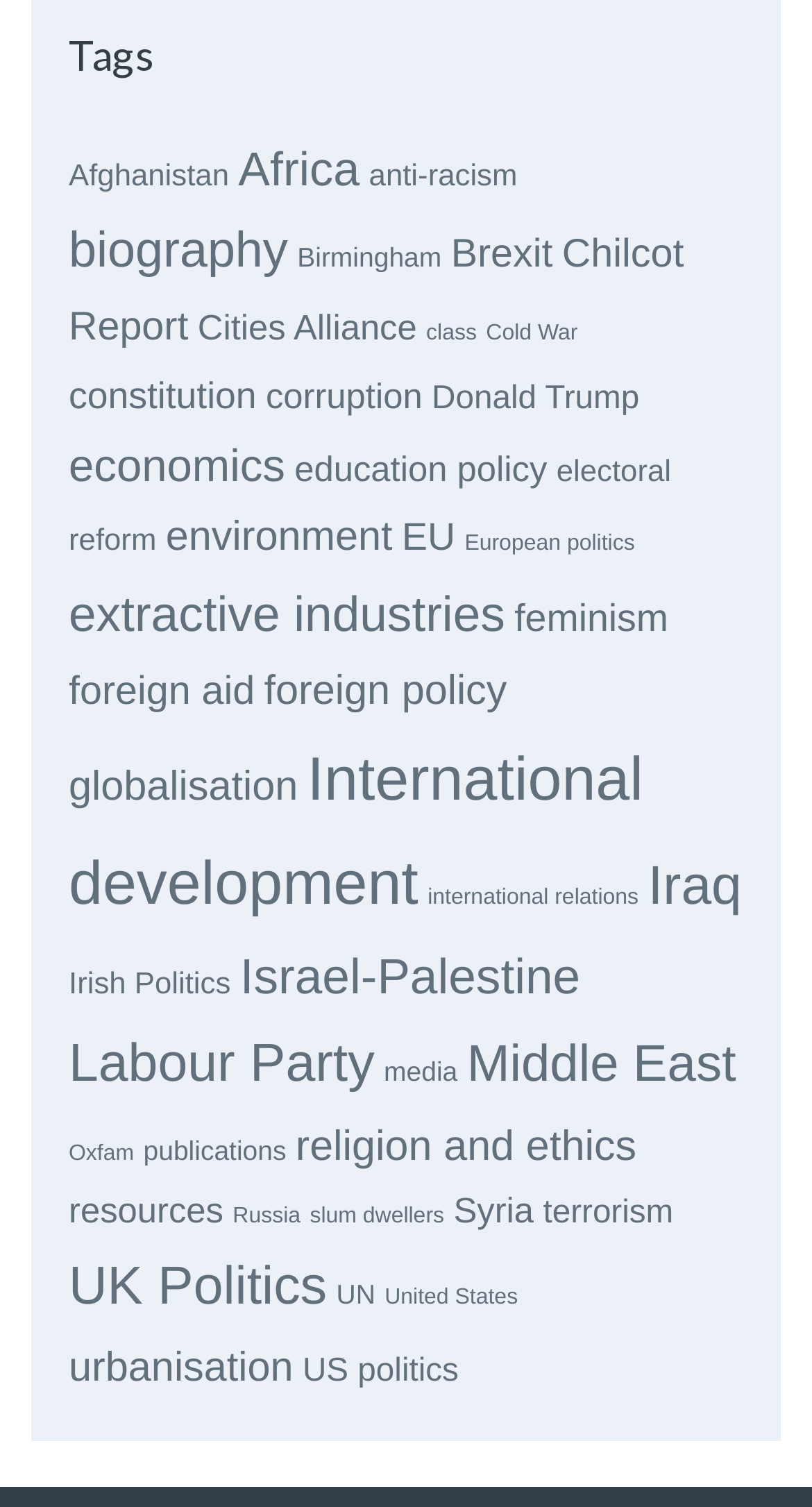What is the tag with the most items?
Please provide a detailed answer to the question.

I scanned the list of tags and found that 'International development' has the most items, with 53 items.